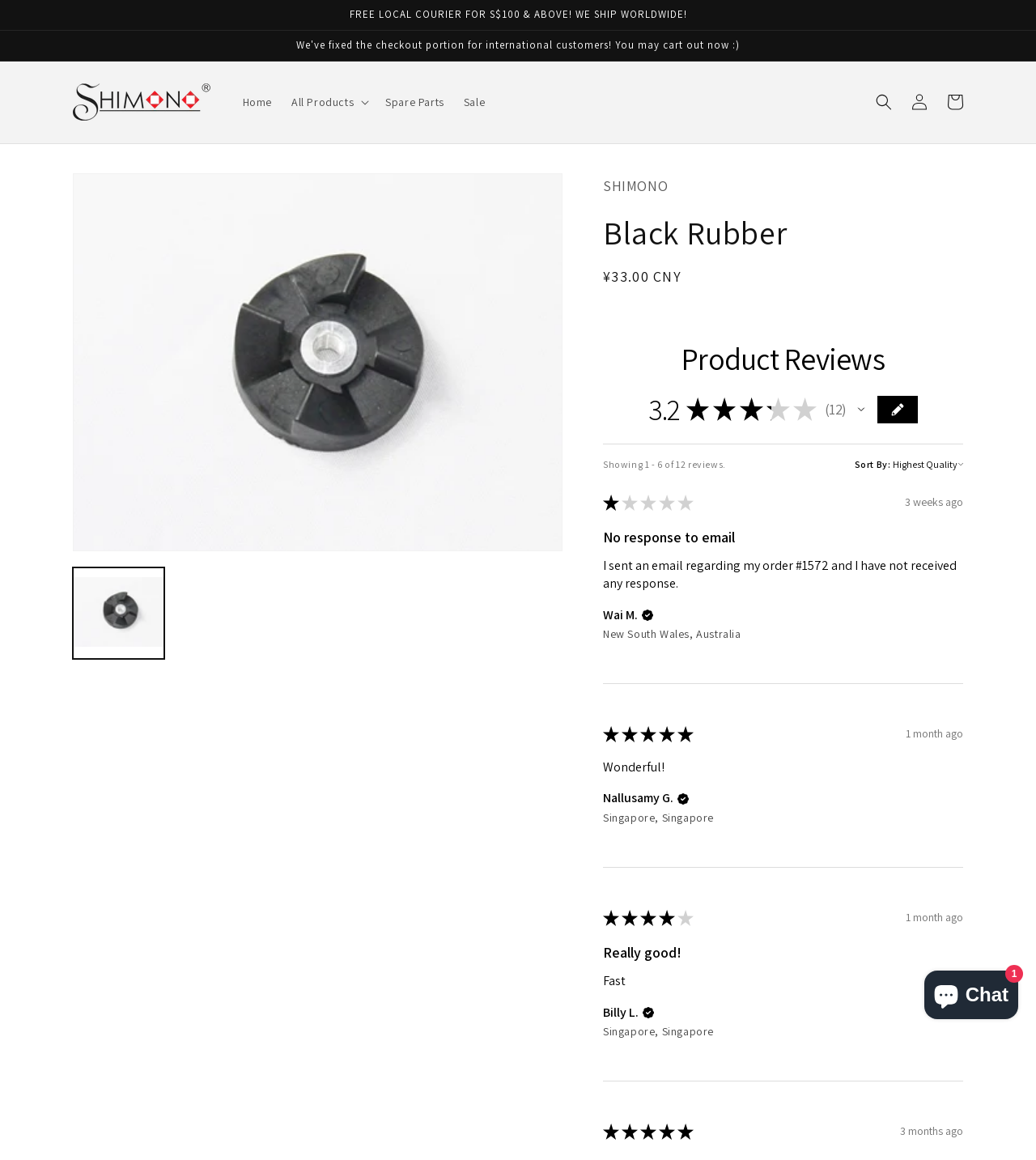Identify the bounding box coordinates for the region to click in order to carry out this instruction: "Search for products". Provide the coordinates using four float numbers between 0 and 1, formatted as [left, top, right, bottom].

[0.836, 0.073, 0.87, 0.103]